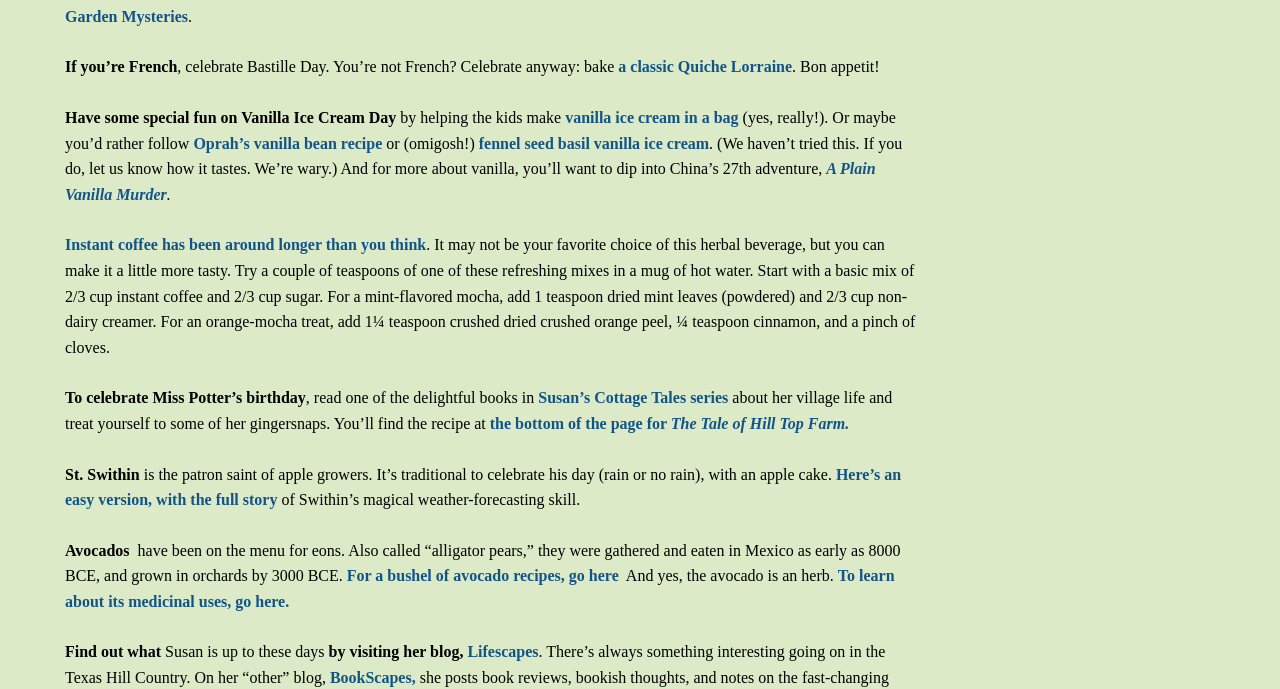Predict the bounding box of the UI element based on the description: "Invasive Computing, A4". The coordinates should be four float numbers between 0 and 1, formatted as [left, top, right, bottom].

None